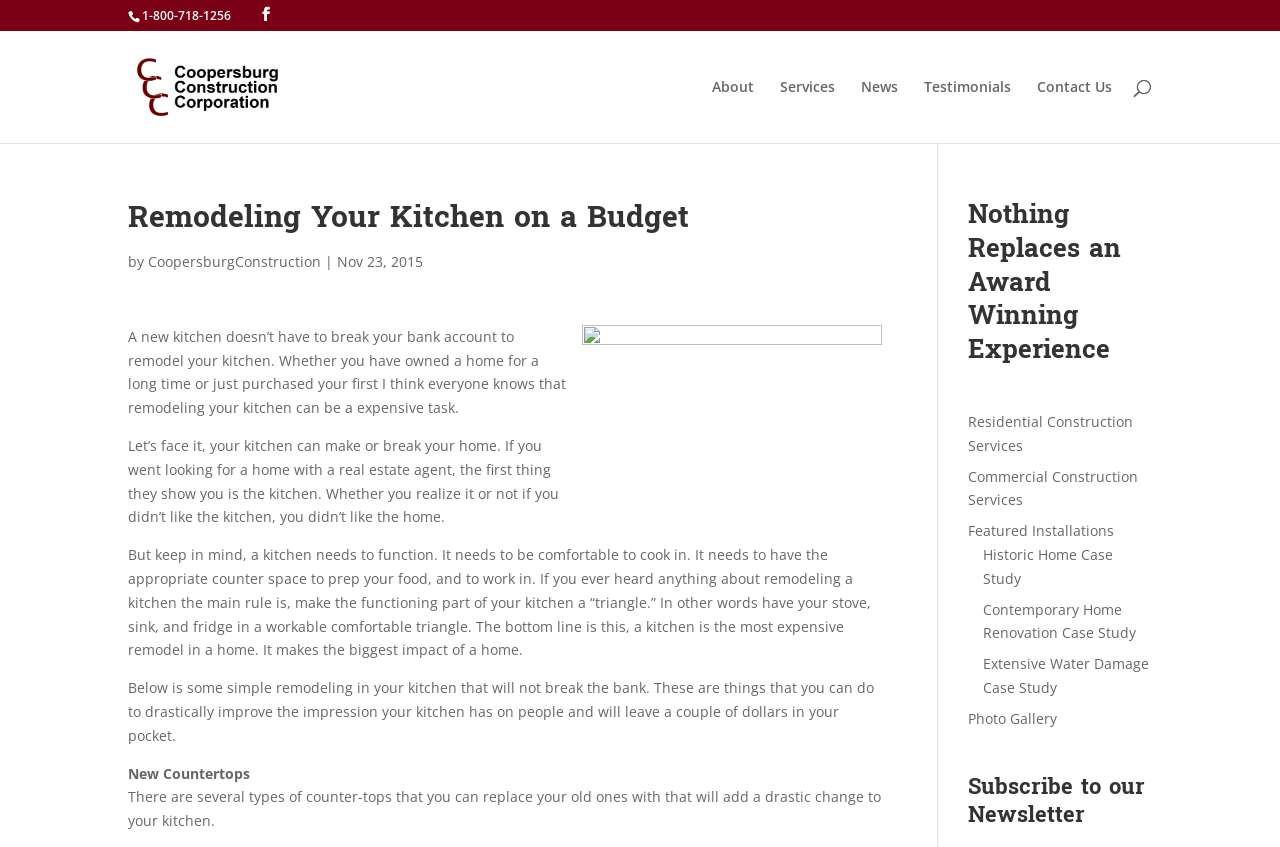Highlight the bounding box coordinates of the region I should click on to meet the following instruction: "Subscribe to the newsletter".

[0.756, 0.914, 0.9, 0.994]